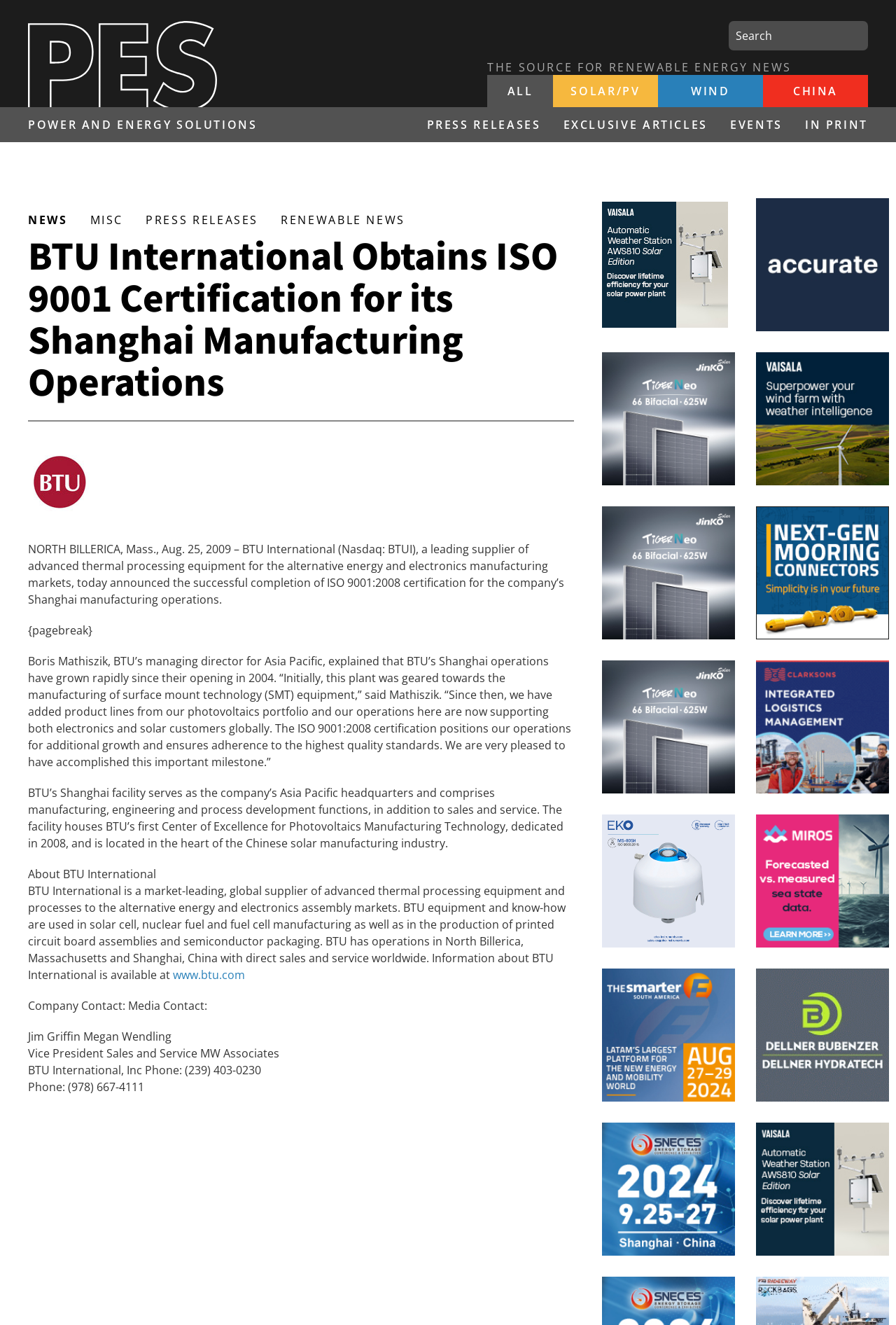Please determine the bounding box coordinates of the element to click in order to execute the following instruction: "Visit the company website". The coordinates should be four float numbers between 0 and 1, specified as [left, top, right, bottom].

[0.193, 0.73, 0.273, 0.742]